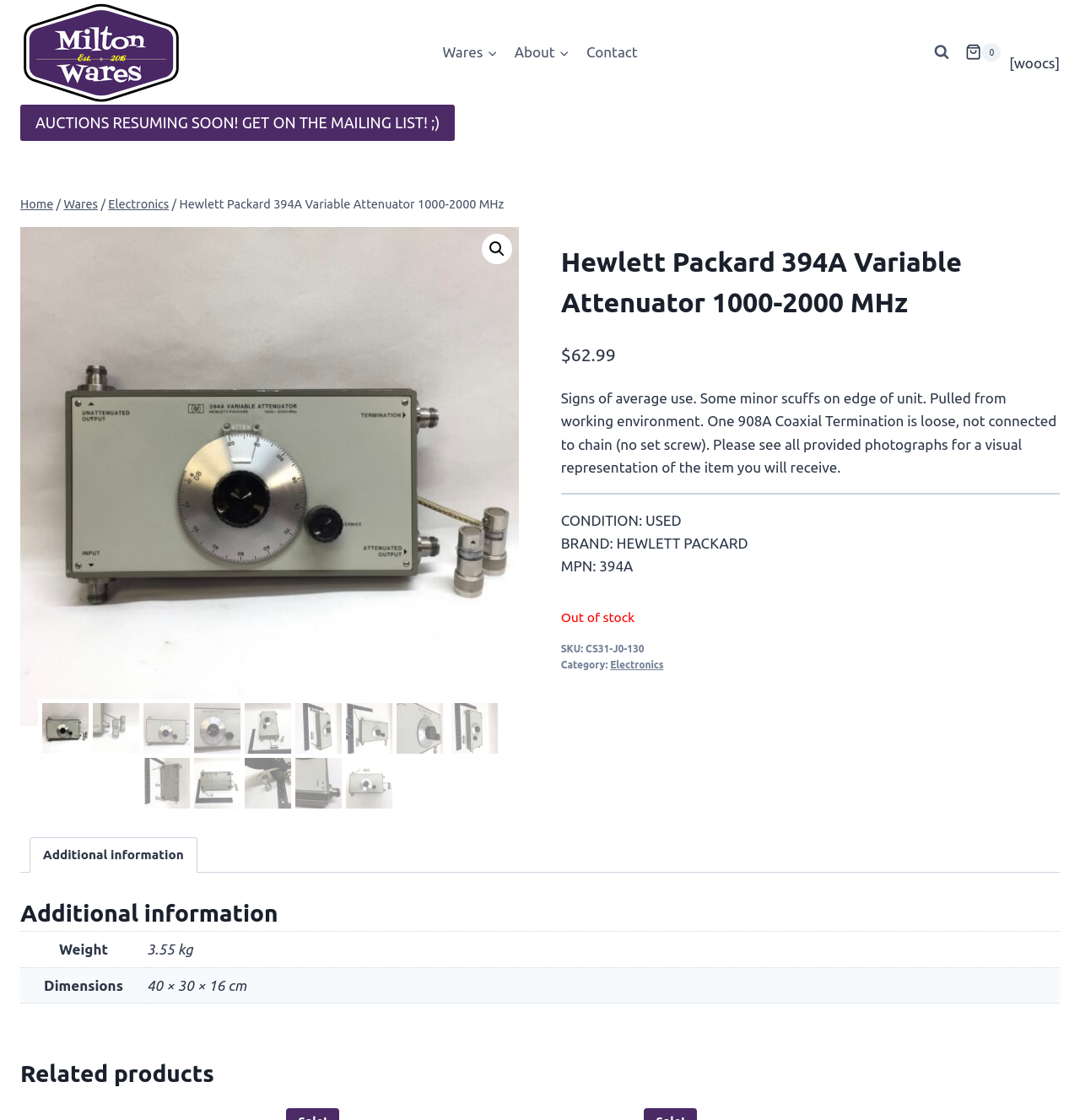Locate the bounding box coordinates of the clickable element to fulfill the following instruction: "Go to the 'About' page". Provide the coordinates as four float numbers between 0 and 1 in the format [left, top, right, bottom].

[0.468, 0.029, 0.535, 0.065]